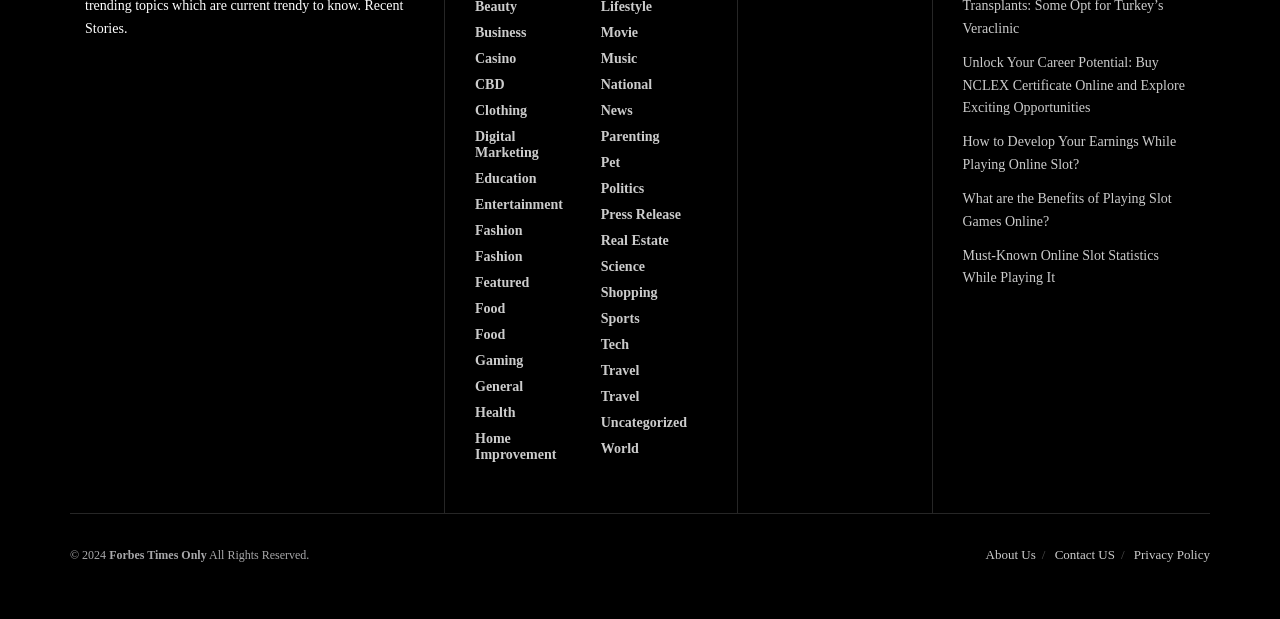What is the copyright year mentioned at the bottom of the webpage?
Provide an in-depth and detailed explanation in response to the question.

At the bottom of the webpage, I found a StaticText element with the text '© 2024', which indicates the copyright year of the webpage.